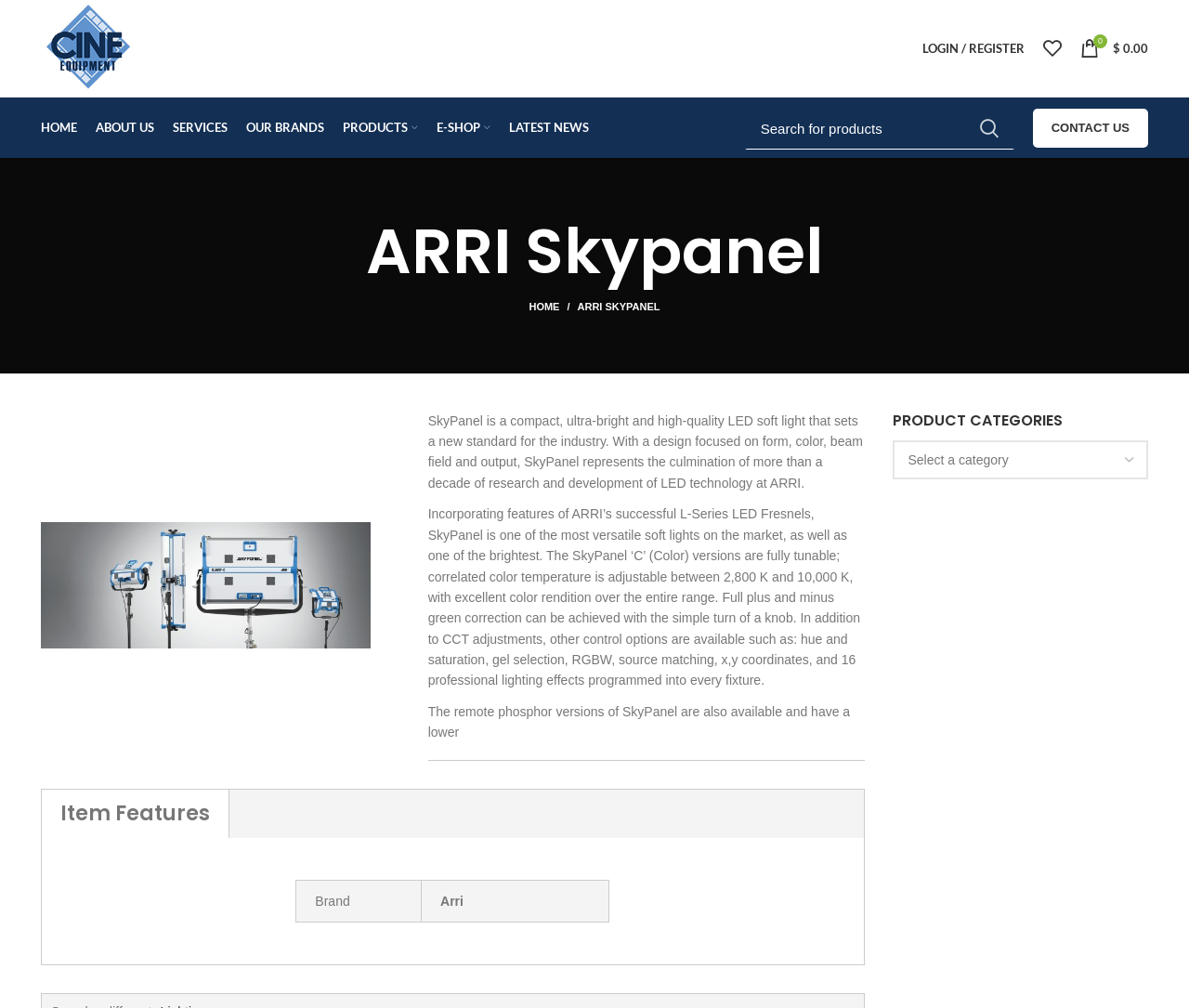Pinpoint the bounding box coordinates of the area that must be clicked to complete this instruction: "View product categories".

[0.75, 0.407, 0.966, 0.428]